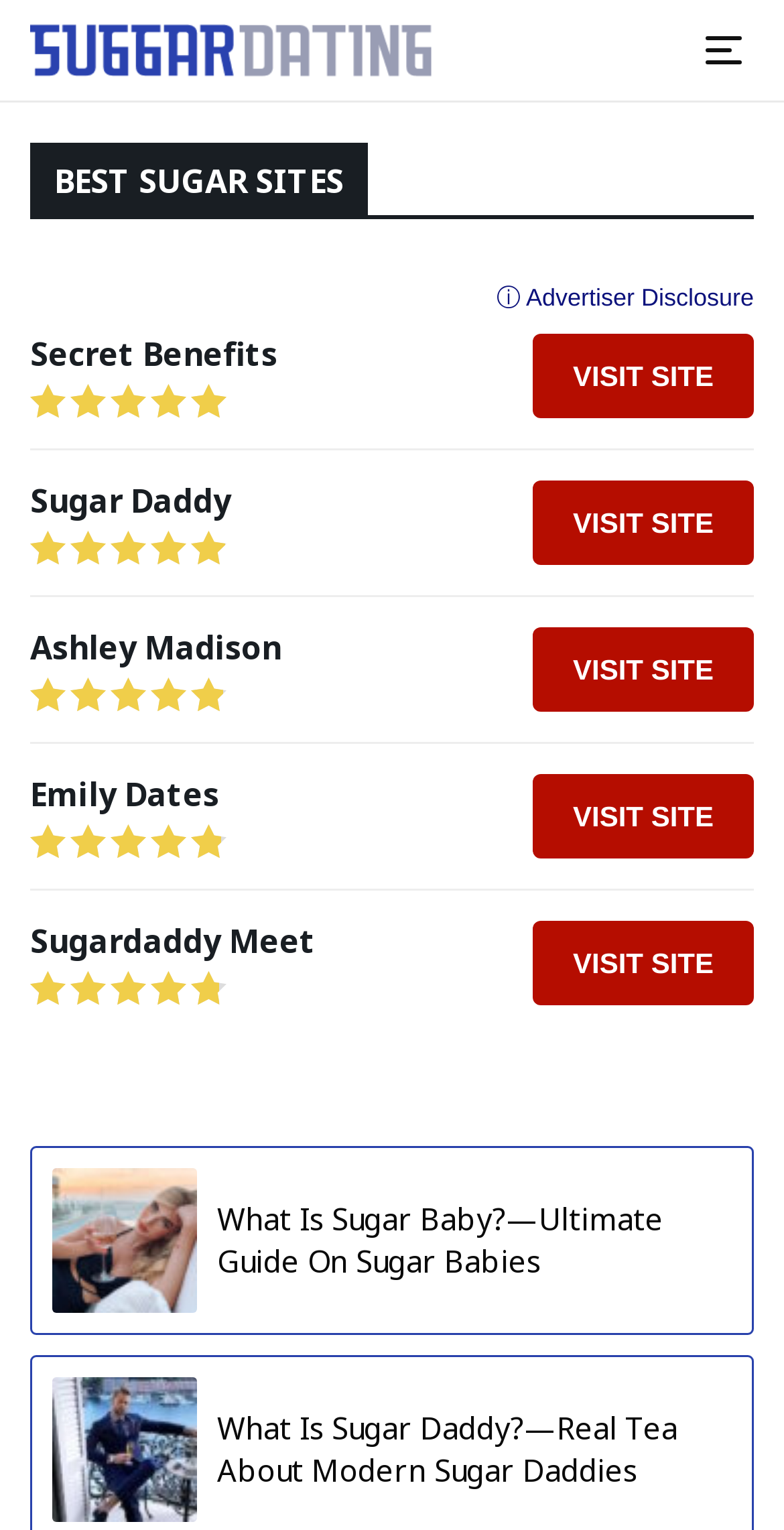Please identify the bounding box coordinates of the area that needs to be clicked to follow this instruction: "Read the Ultimate Guide On Sugar Babies".

[0.038, 0.749, 0.962, 0.873]